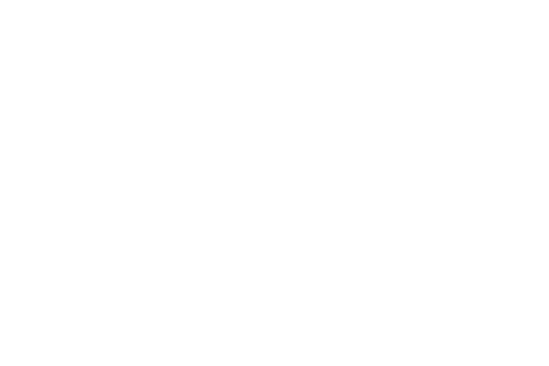What is a core theme in the artist's installations?
Answer the question with a thorough and detailed explanation.

The caption highlights the significance of sound as a core theme in Vicky Browne's installations, which merge art and technology in thought-provoking ways that challenge conventional perceptions of sound and its relationship to material culture.